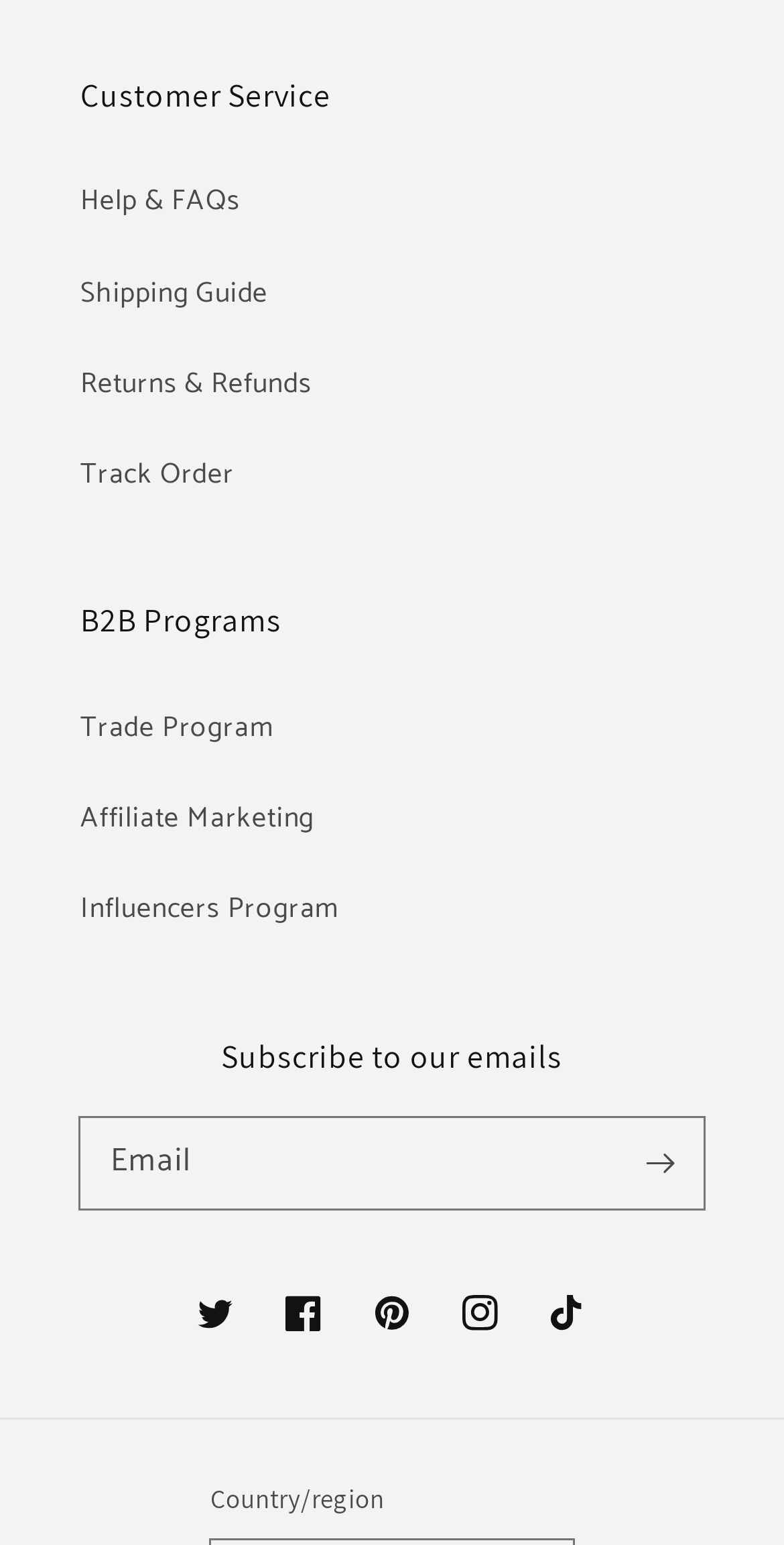How many social media links are there?
Give a comprehensive and detailed explanation for the question.

There are 5 social media links, which are Twitter, Facebook, Pinterest, Instagram, and TikTok, located at the bottom of the webpage.